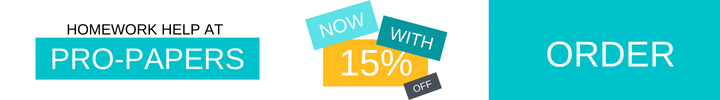Please provide a detailed answer to the question below by examining the image:
What is the primary focus of the advertisement?

The phrase 'HOMEWORK HELP AT PRO-PAPERS' is placed on the left side of the advertisement, capturing the primary focus of the design. This positioning and the use of vibrant colors draw the viewer's attention to the service being offered.